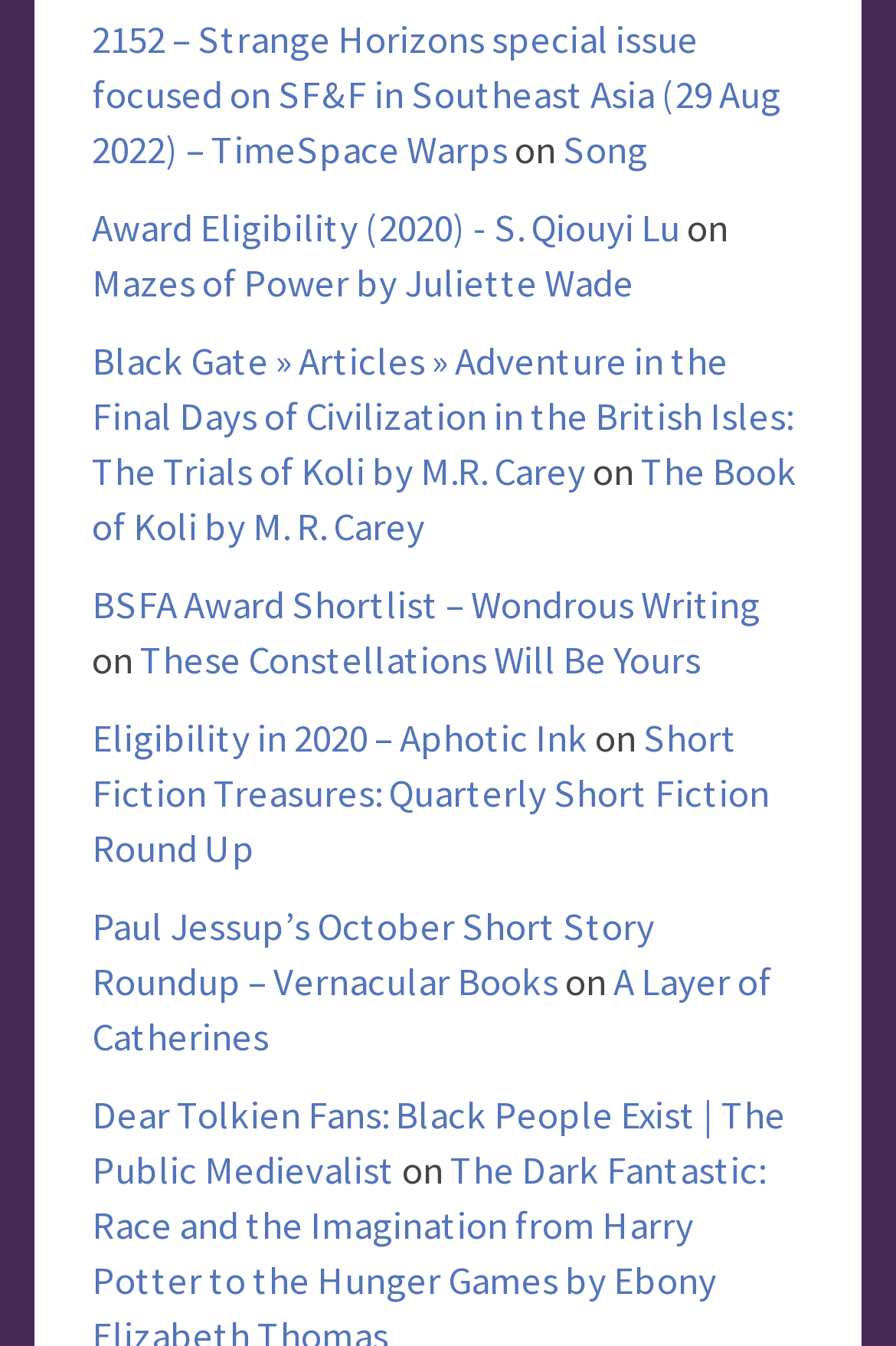Please identify the bounding box coordinates of the area that needs to be clicked to follow this instruction: "view the Short Fiction Treasures".

[0.103, 0.53, 0.859, 0.649]